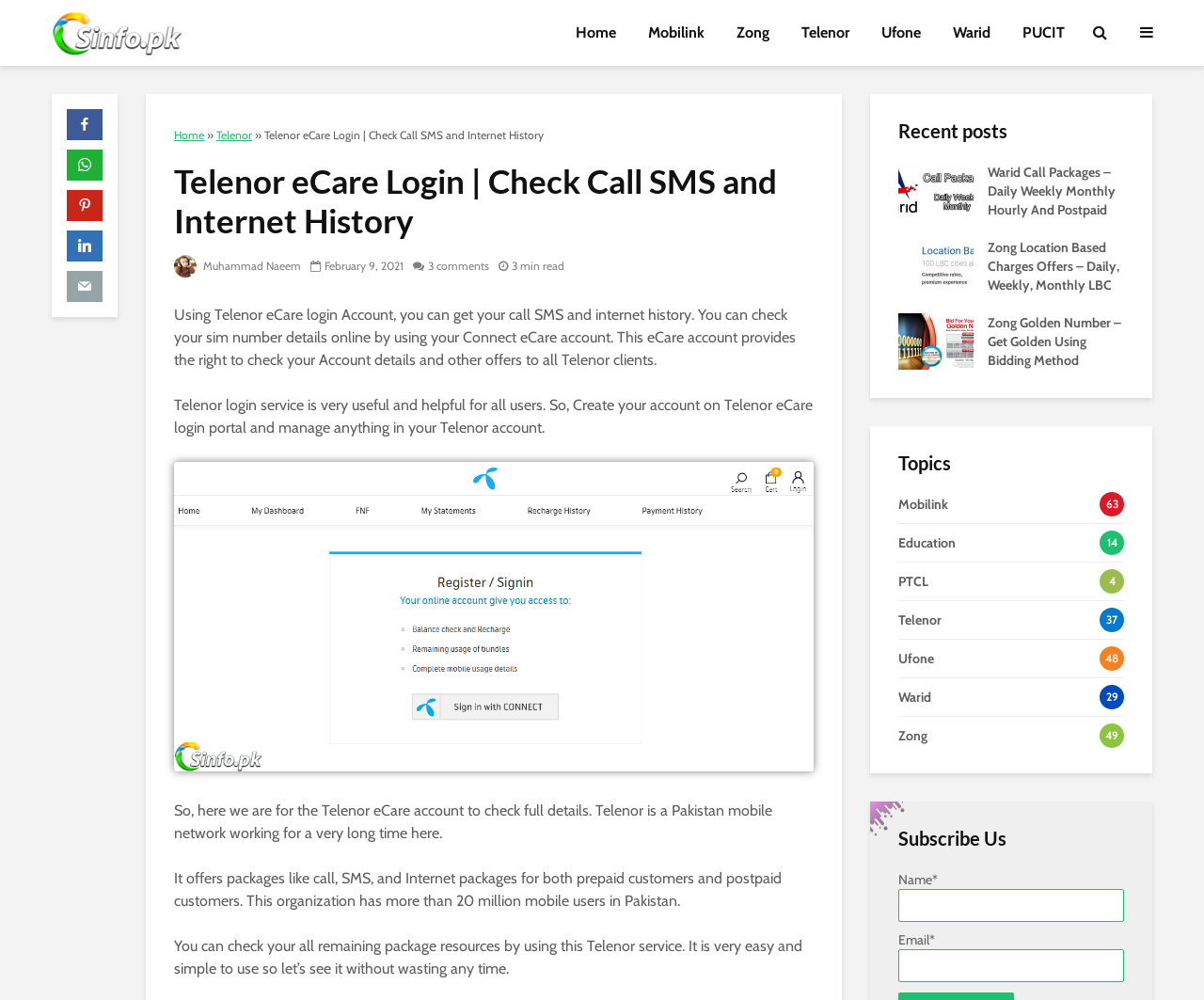Can you pinpoint the bounding box coordinates for the clickable element required for this instruction: "Click on the Telenor link"? The coordinates should be four float numbers between 0 and 1, i.e., [left, top, right, bottom].

[0.654, 0.014, 0.717, 0.052]